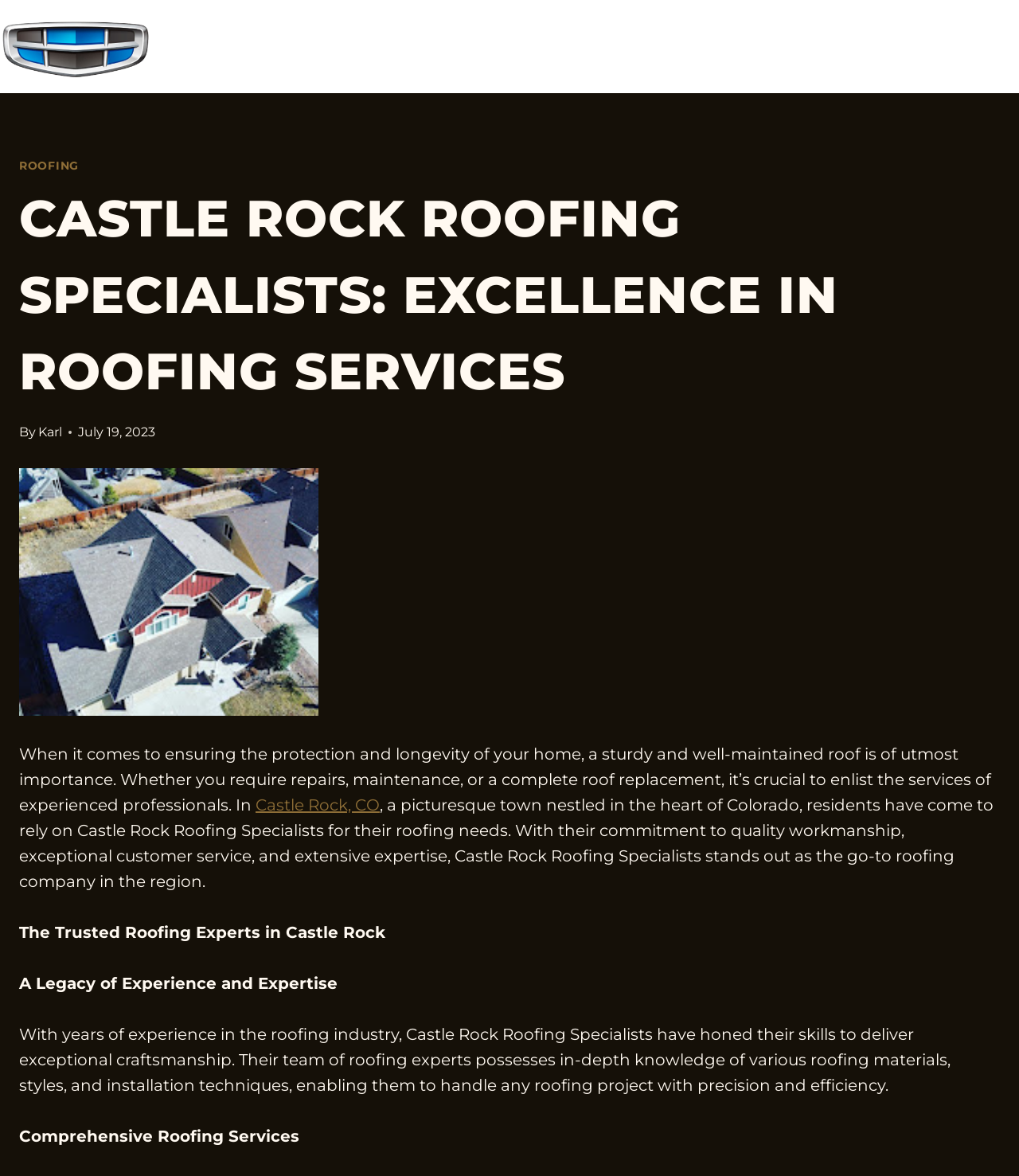Provide a one-word or brief phrase answer to the question:
What is the importance of a sturdy and well-maintained roof?

protection and longevity of home